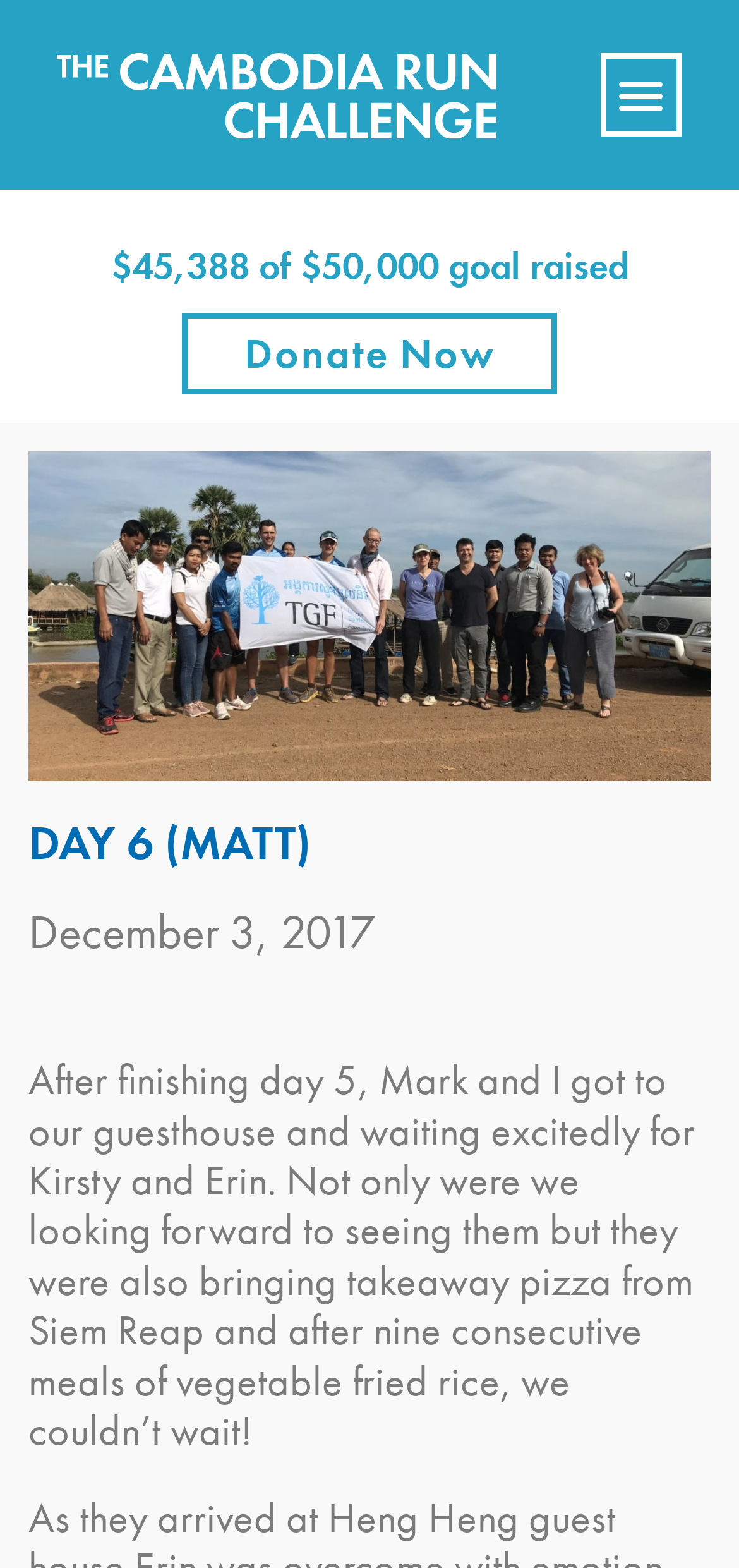From the given element description: "Donate Now", find the bounding box for the UI element. Provide the coordinates as four float numbers between 0 and 1, in the order [left, top, right, bottom].

[0.246, 0.2, 0.754, 0.252]